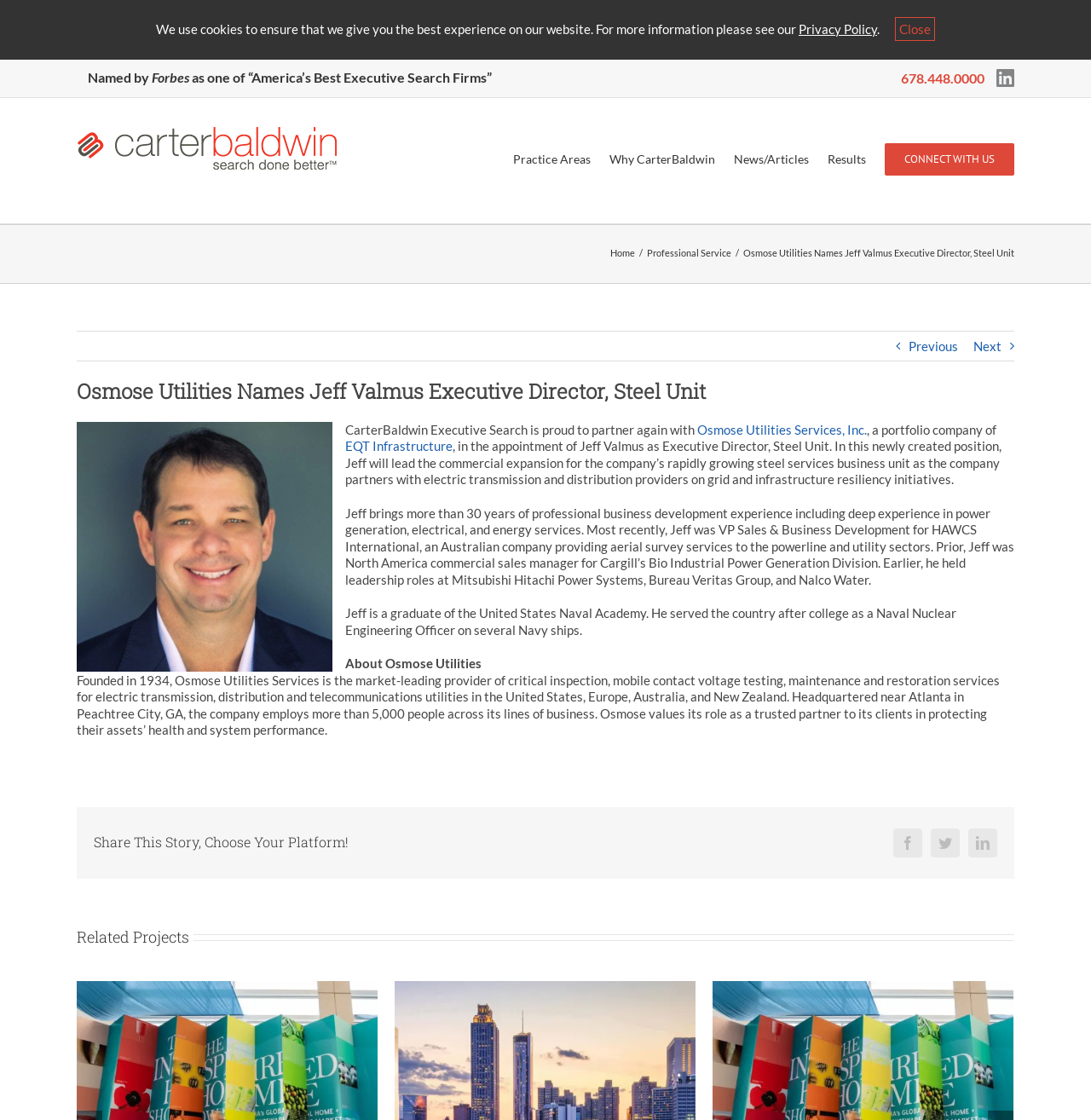For the given element description Osmose Utilities Services, Inc., determine the bounding box coordinates of the UI element. The coordinates should follow the format (top-left x, top-left y, bottom-right x, bottom-right y) and be within the range of 0 to 1.

[0.639, 0.376, 0.795, 0.39]